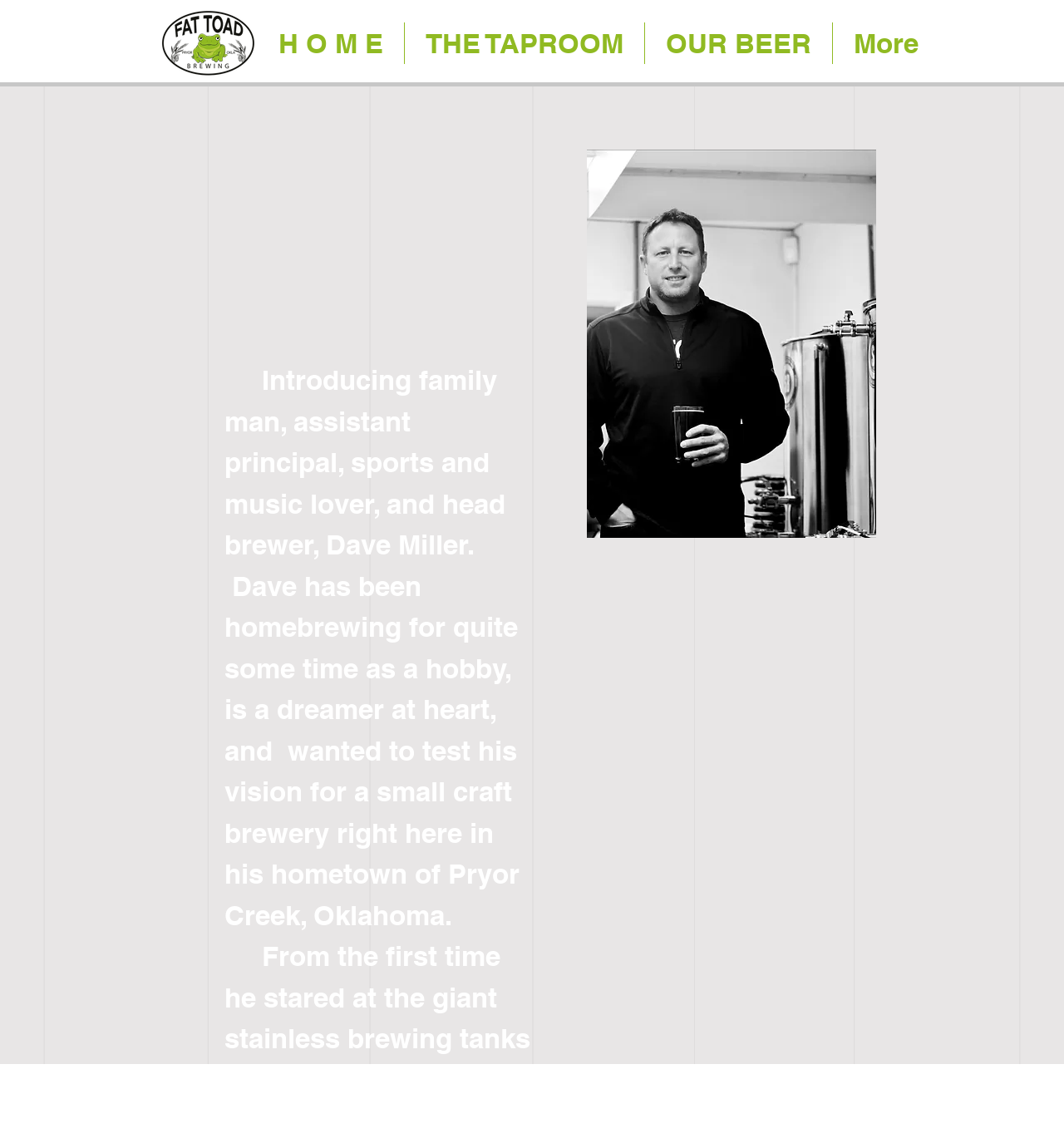Answer the question using only one word or a concise phrase: Who is the head brewer?

Dave Miller